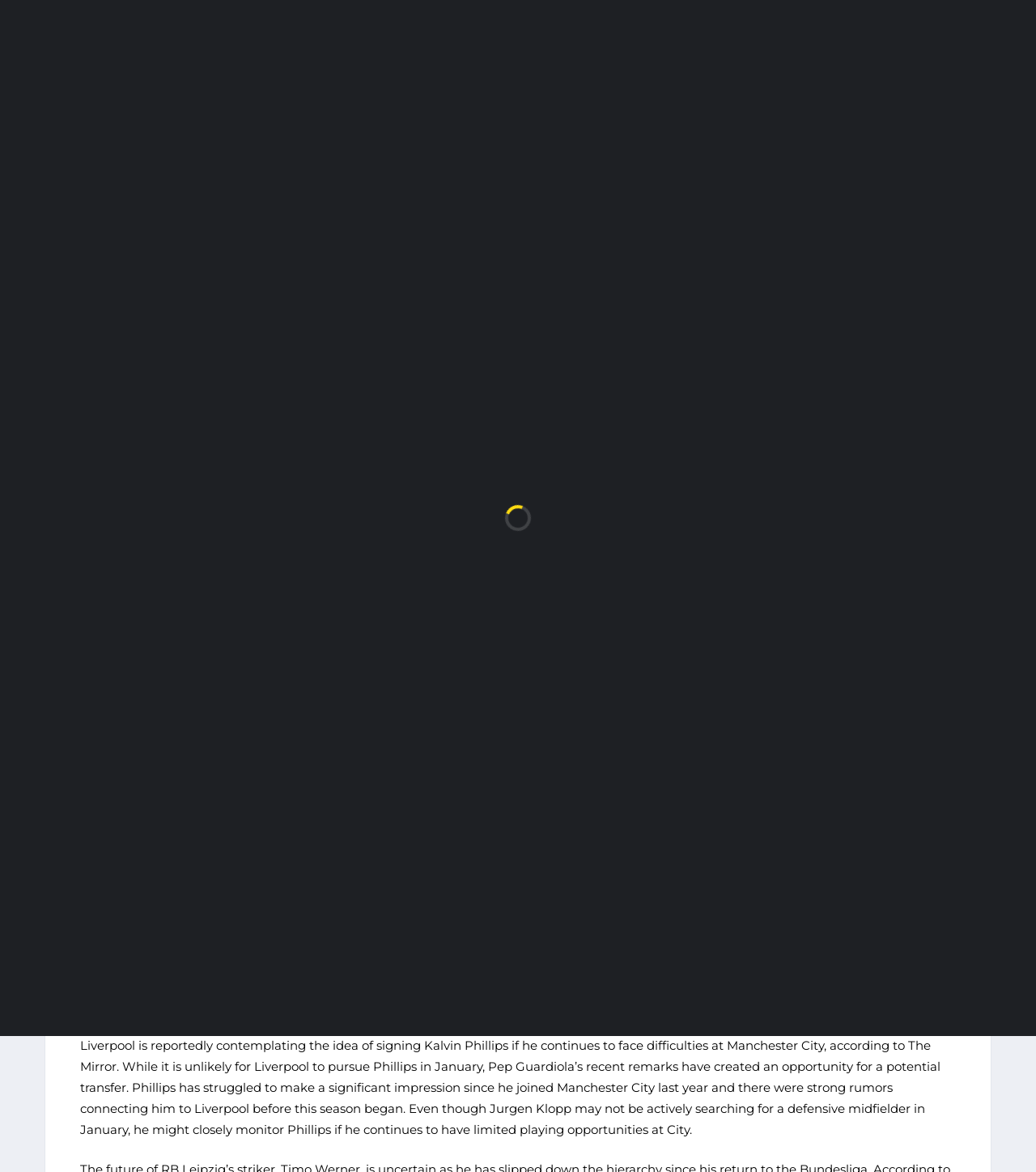When is the article considering the potential transfer of Sancho and Richarlison?
Look at the image and provide a short answer using one word or a phrase.

January transfer window